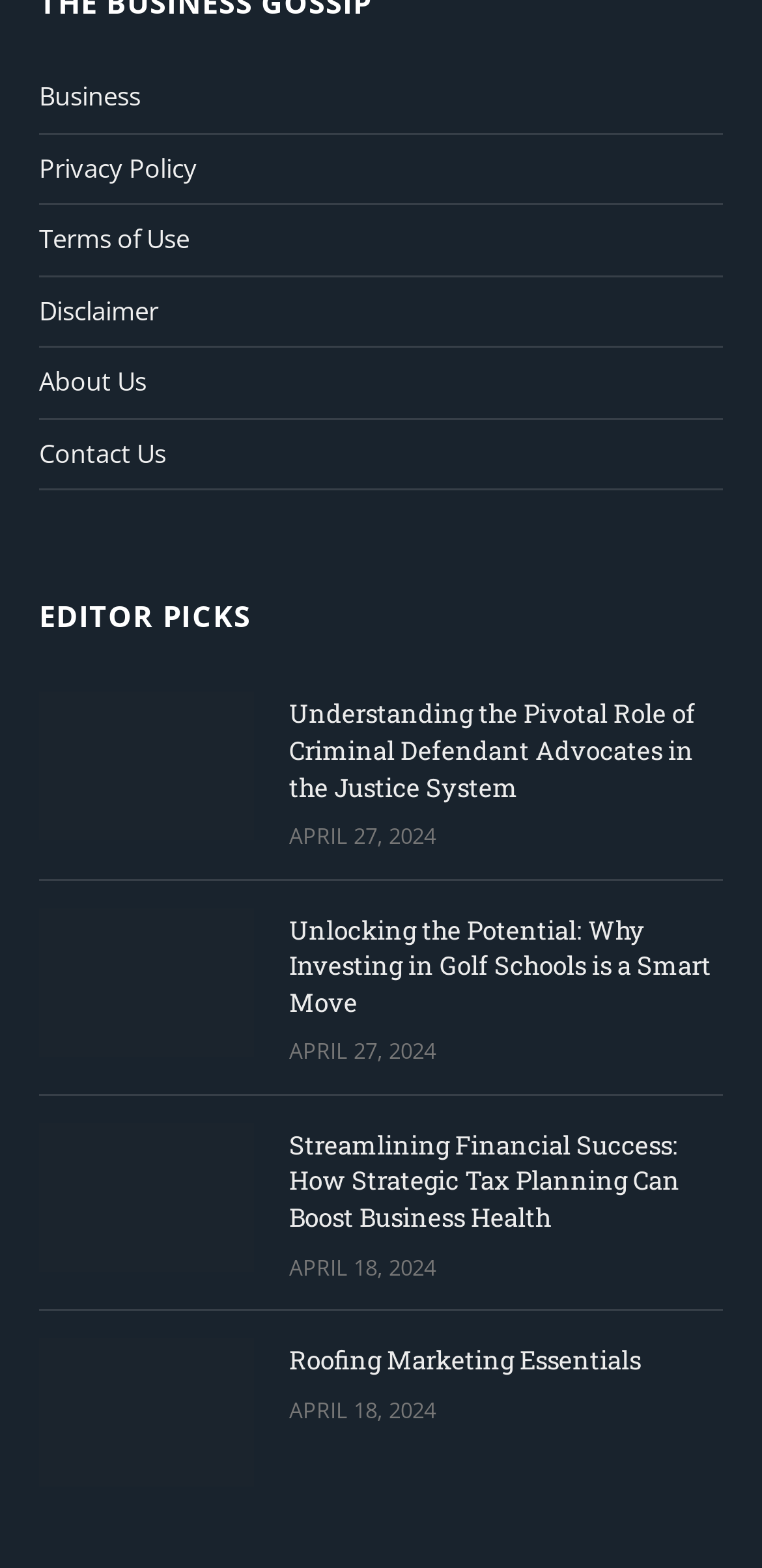Identify the bounding box for the described UI element: "About Us".

[0.051, 0.232, 0.192, 0.255]